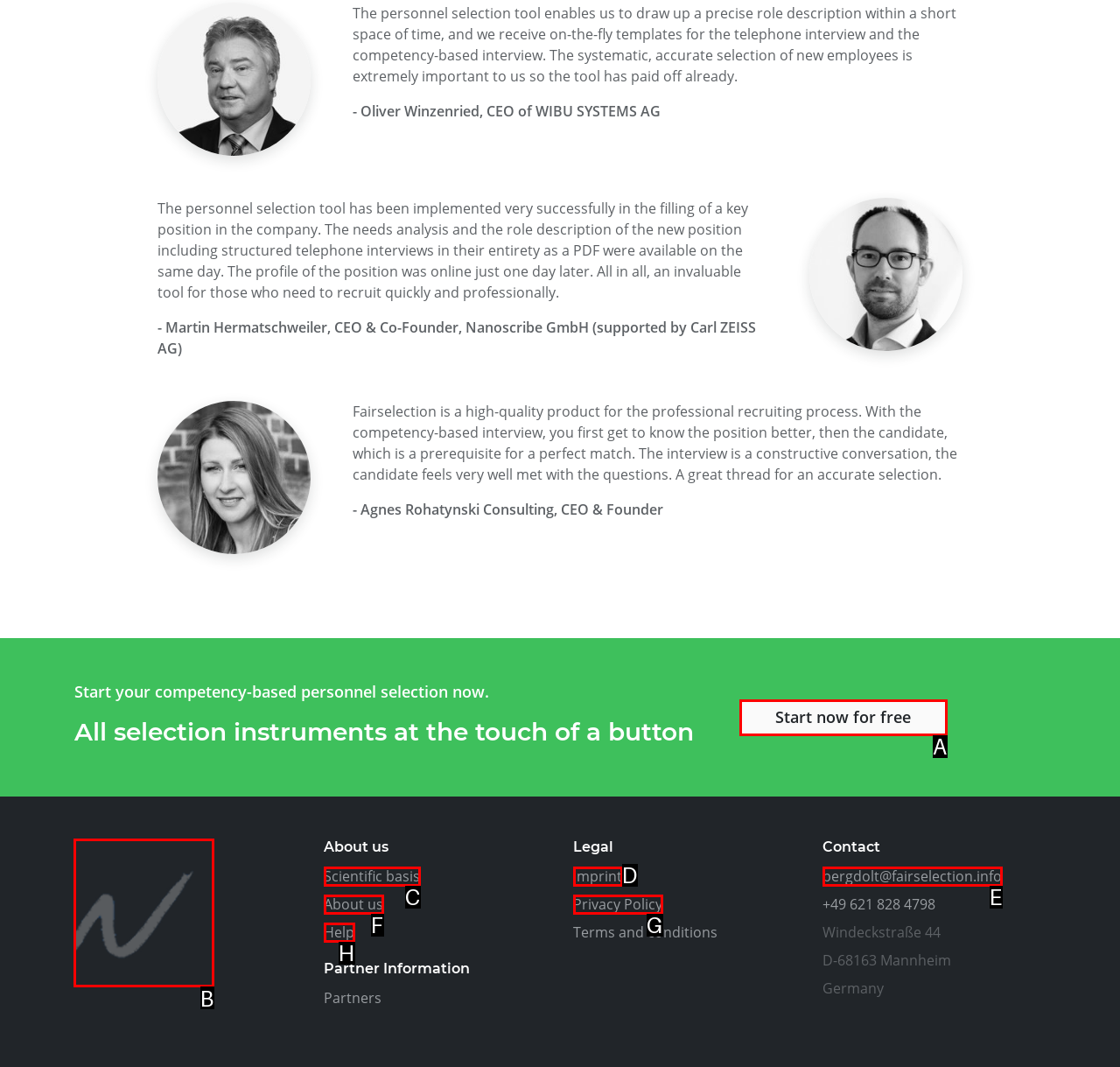Specify the letter of the UI element that should be clicked to achieve the following: Learn more about the personnel selection tool
Provide the corresponding letter from the choices given.

B